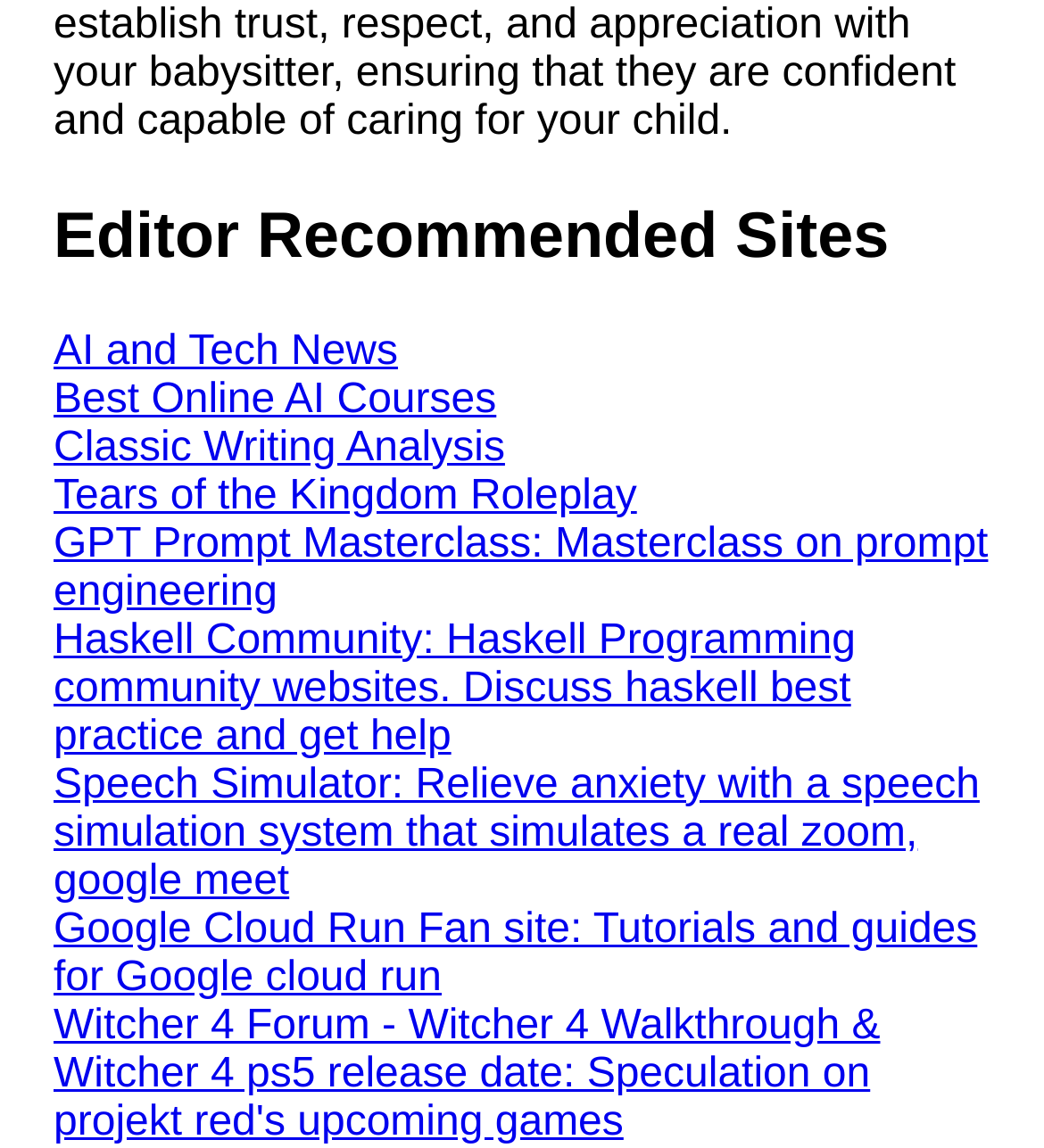Please determine the bounding box coordinates of the element to click on in order to accomplish the following task: "Explore Editor Recommended Sites". Ensure the coordinates are four float numbers ranging from 0 to 1, i.e., [left, top, right, bottom].

[0.051, 0.174, 0.949, 0.24]